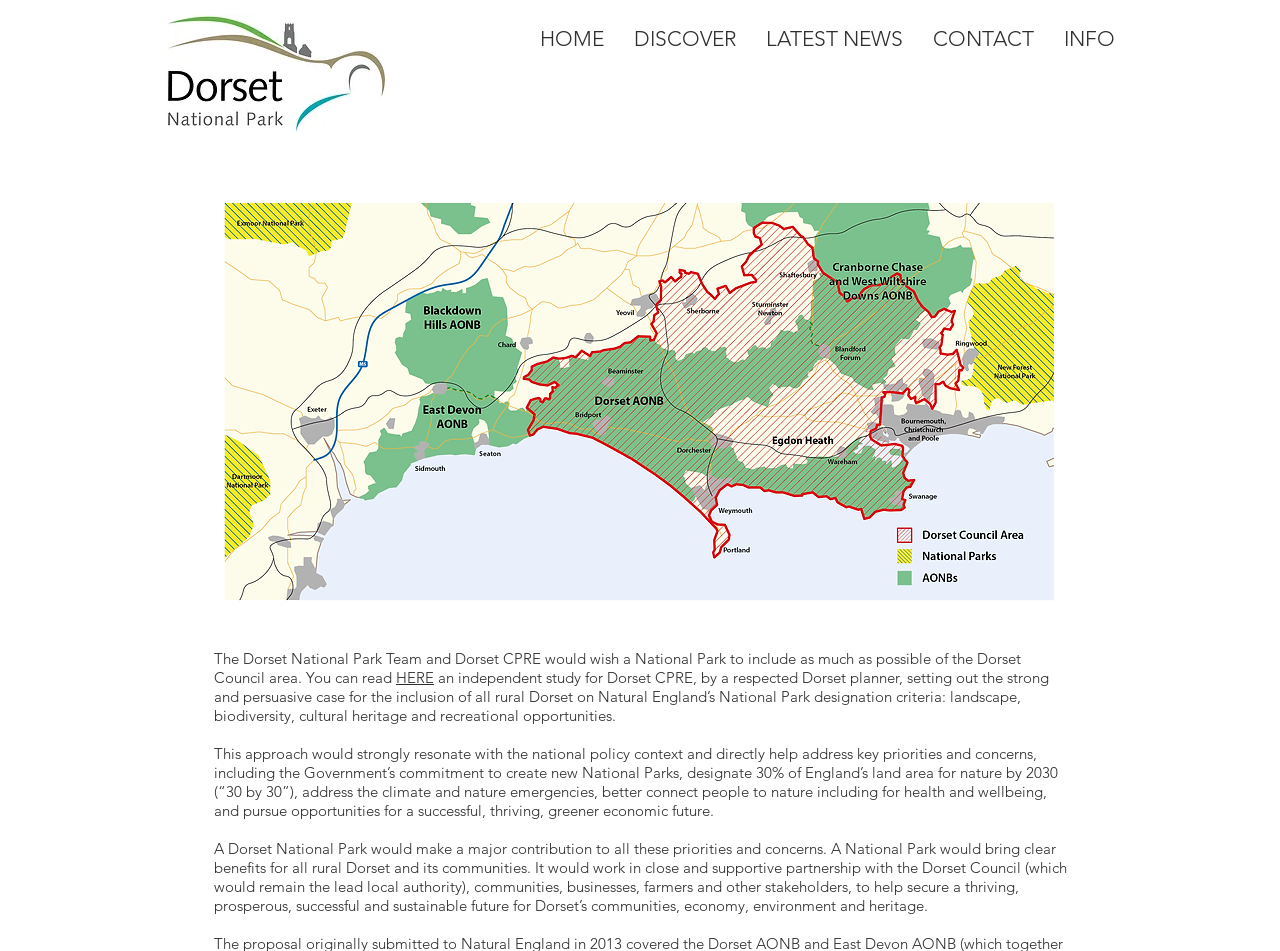Identify the bounding box for the given UI element using the description provided. Coordinates should be in the format (top-left x, top-left y, bottom-right x, bottom-right y) and must be between 0 and 1. Here is the description: LATEST NEWS

[0.587, 0.015, 0.717, 0.067]